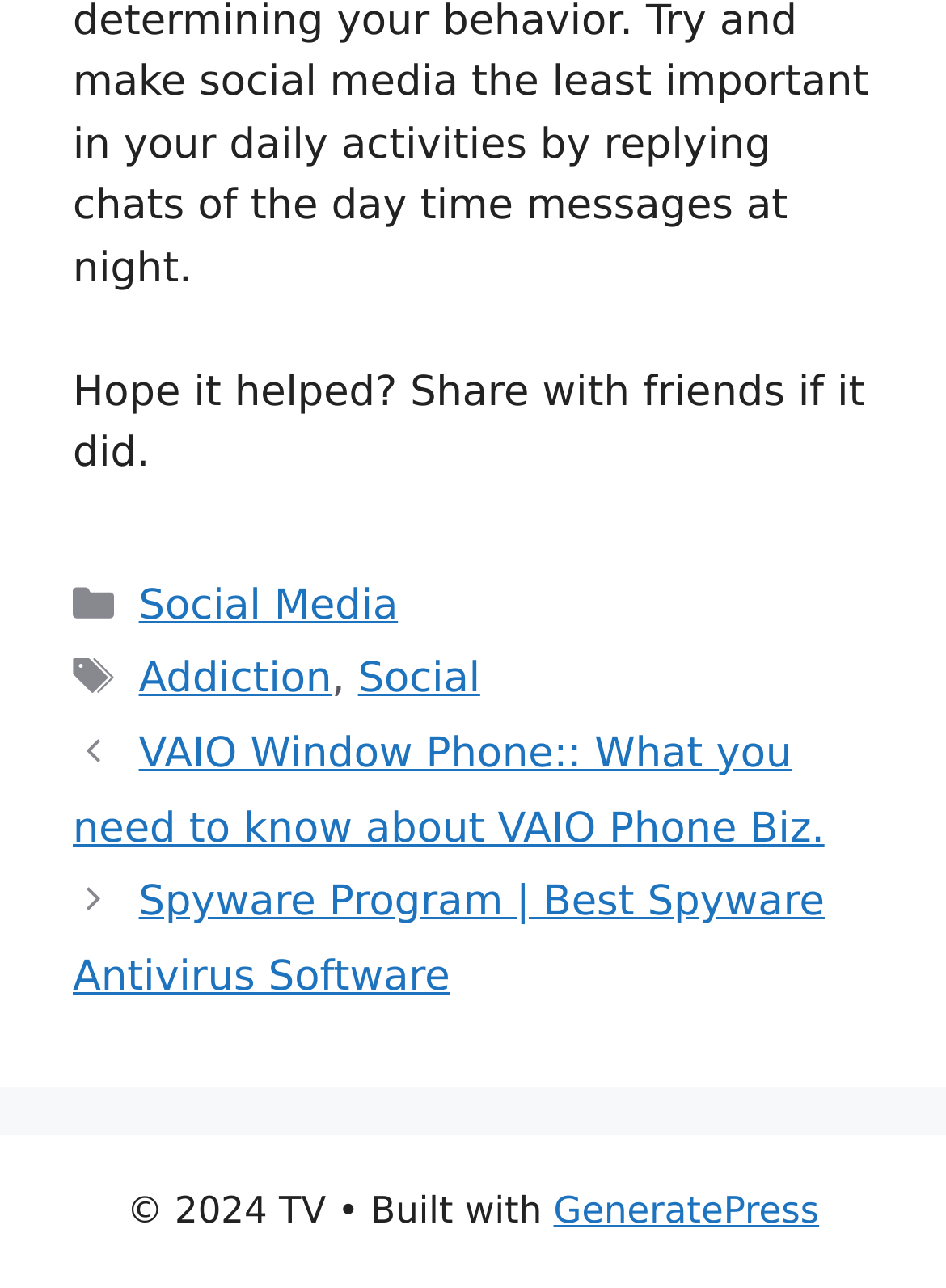What is the theme of the website?
Please respond to the question with a detailed and informative answer.

I analyzed the content of the posts listed and the categories mentioned, and it appears that the website is focused on technology-related topics, such as phones, software, and social media.